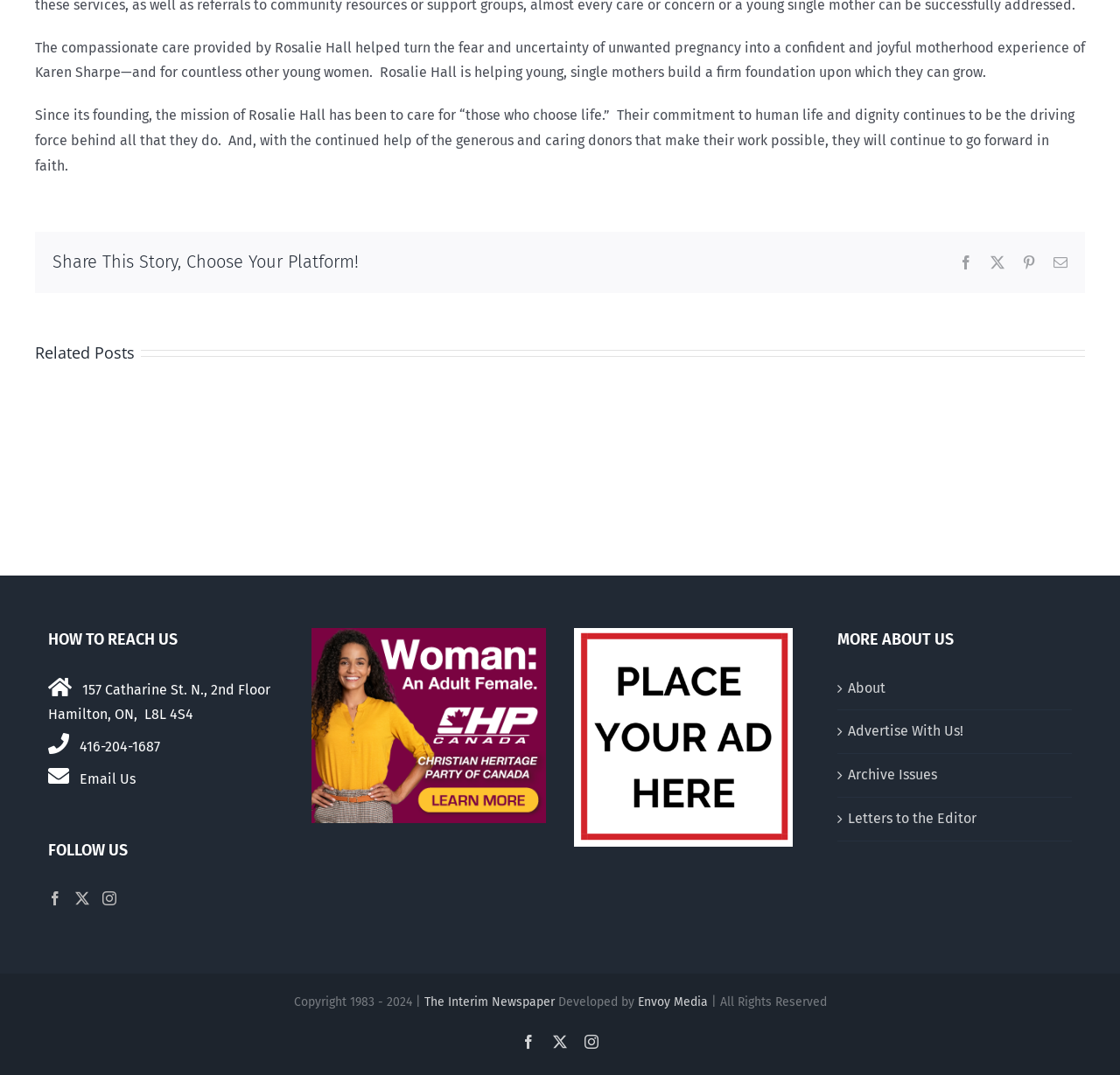Please identify the bounding box coordinates of the element that needs to be clicked to perform the following instruction: "Read more about Eric McLuhan, scholar and pro-lifer, RIP".

[0.866, 0.36, 0.932, 0.512]